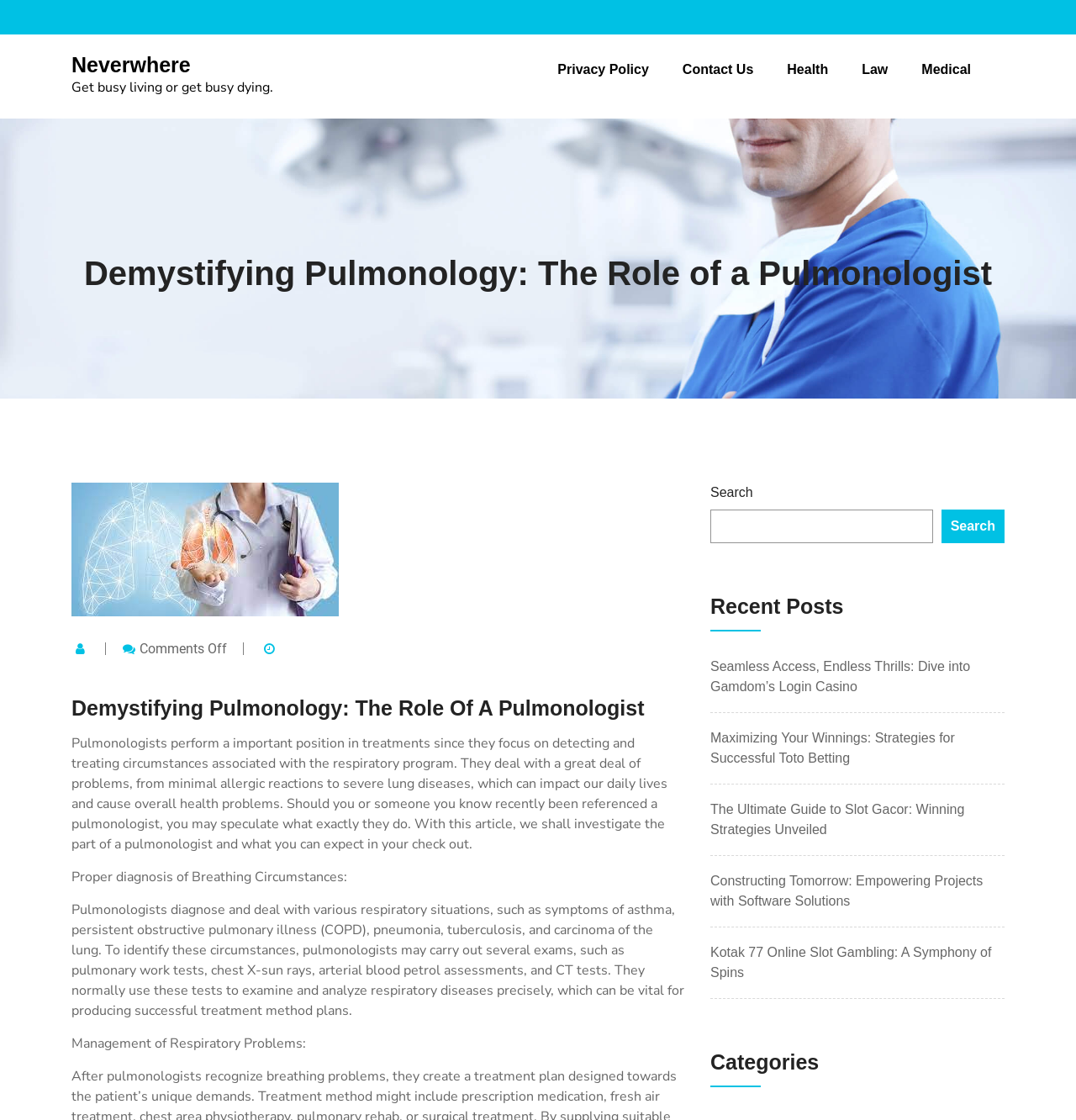Locate the bounding box coordinates of the area where you should click to accomplish the instruction: "Click on the 'Neverwhere' link".

[0.066, 0.046, 0.254, 0.087]